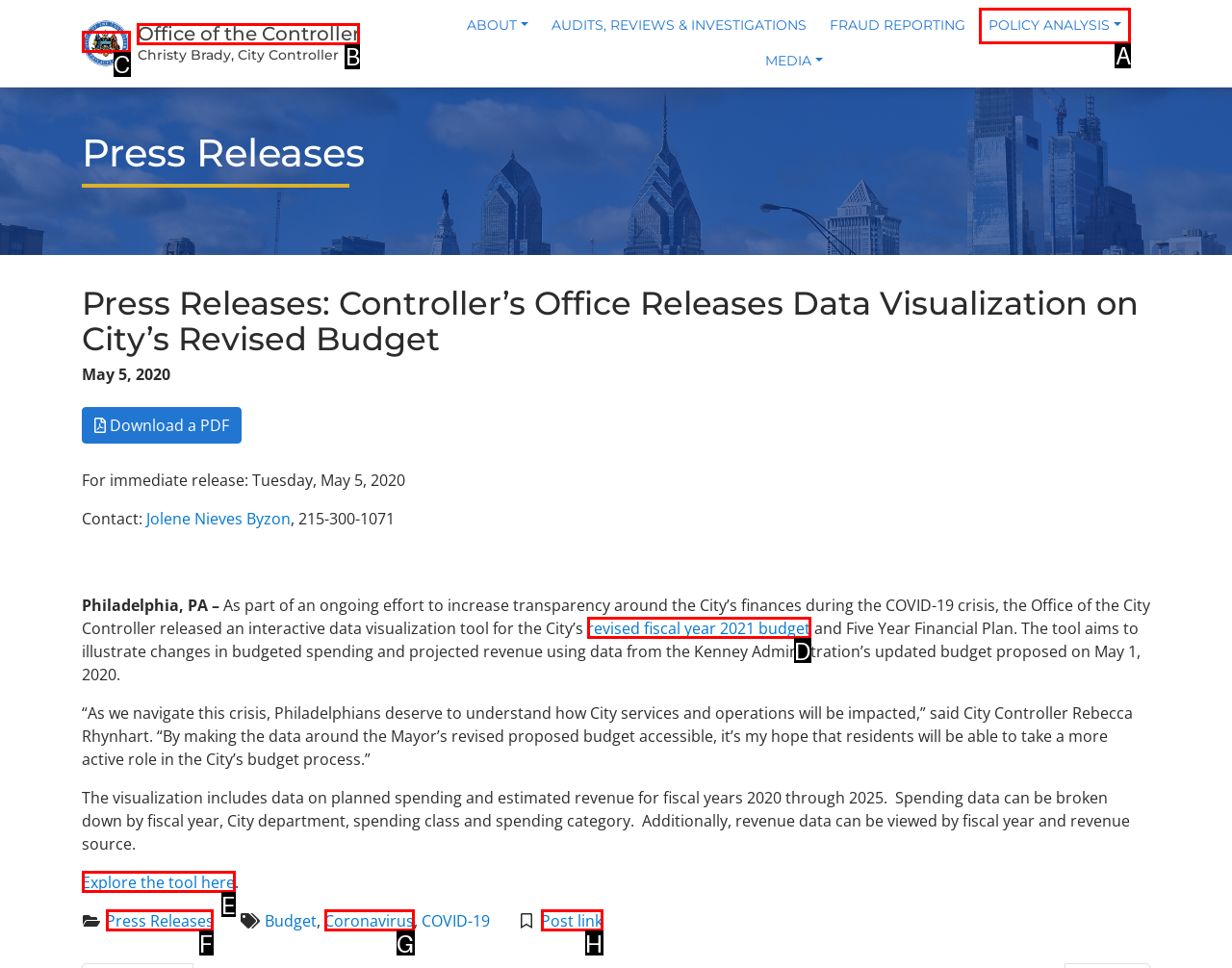Choose the letter of the option you need to click to Select English language. Answer with the letter only.

None